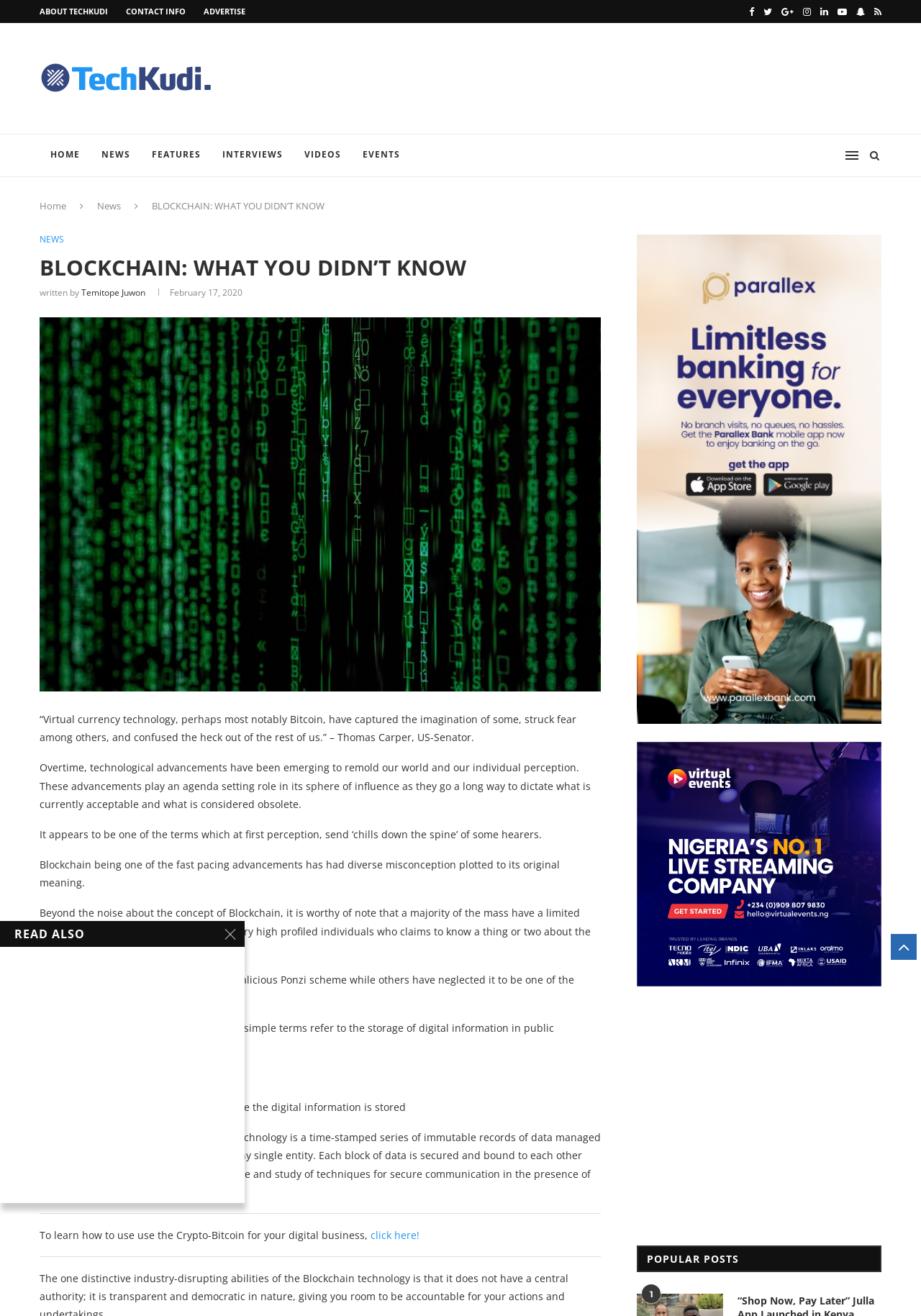Locate and extract the text of the main heading on the webpage.

BLOCKCHAIN: WHAT YOU DIDN’T KNOW